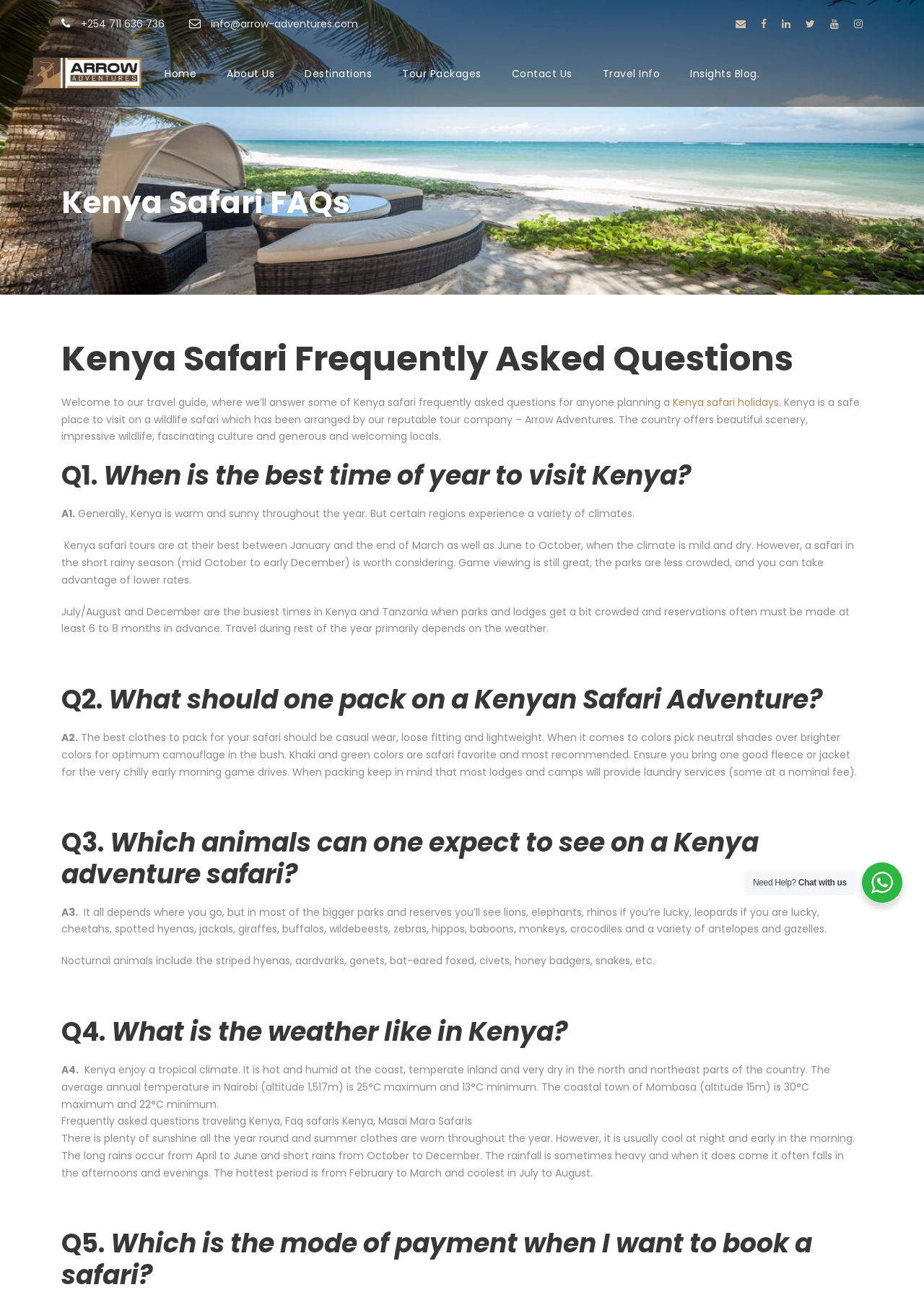What is the best time to visit Kenya for a safari?
From the image, respond using a single word or phrase.

January to March and June to October